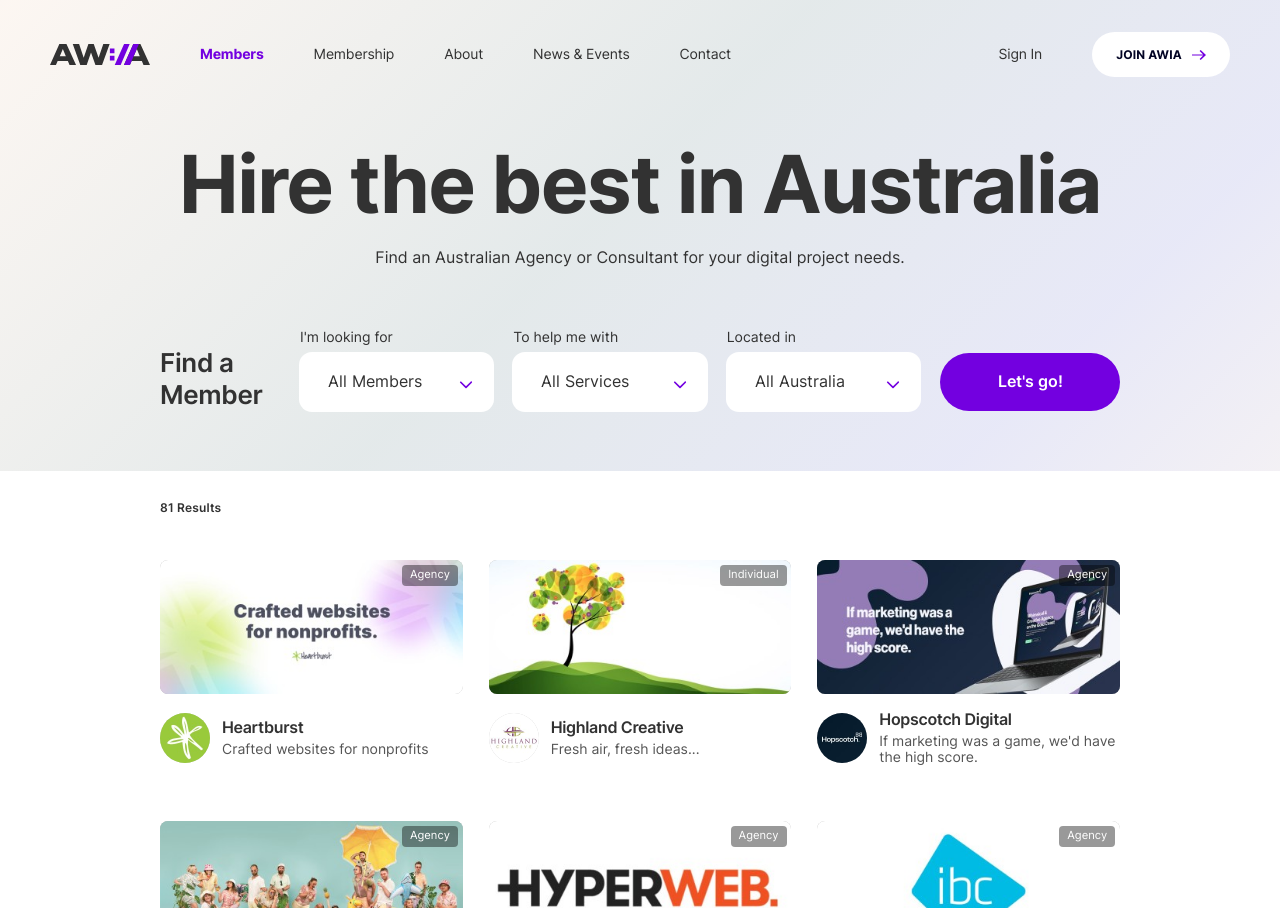What is the 'Let's go!' button used for?
Please craft a detailed and exhaustive response to the question.

The 'Let's go!' button is likely used to initiate a search based on the user's input in the search filters above it. When clicked, it will probably display a list of members that match the user's search criteria.